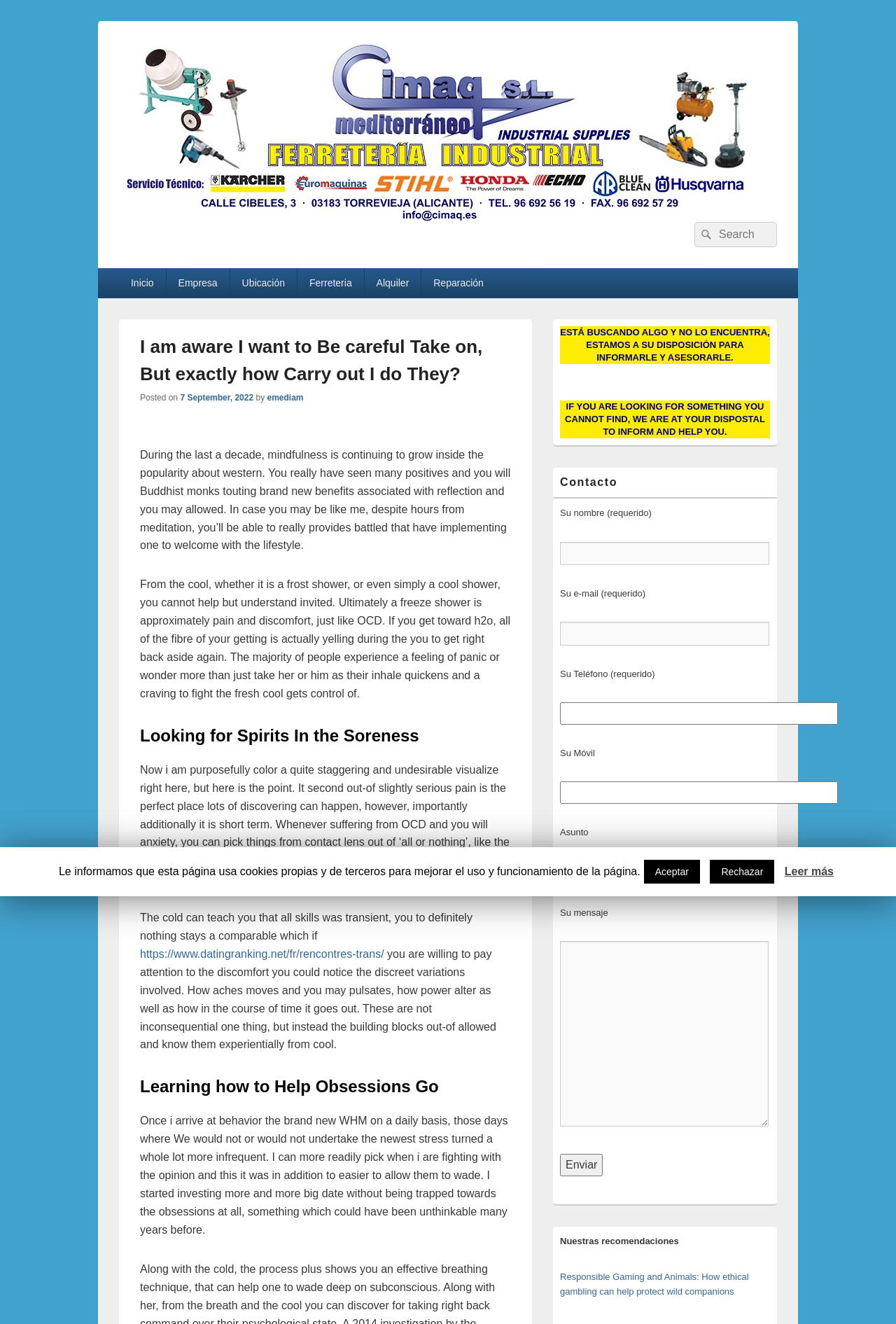Could you indicate the bounding box coordinates of the region to click in order to complete this instruction: "Click on the link to the main Bath Abbey website".

None